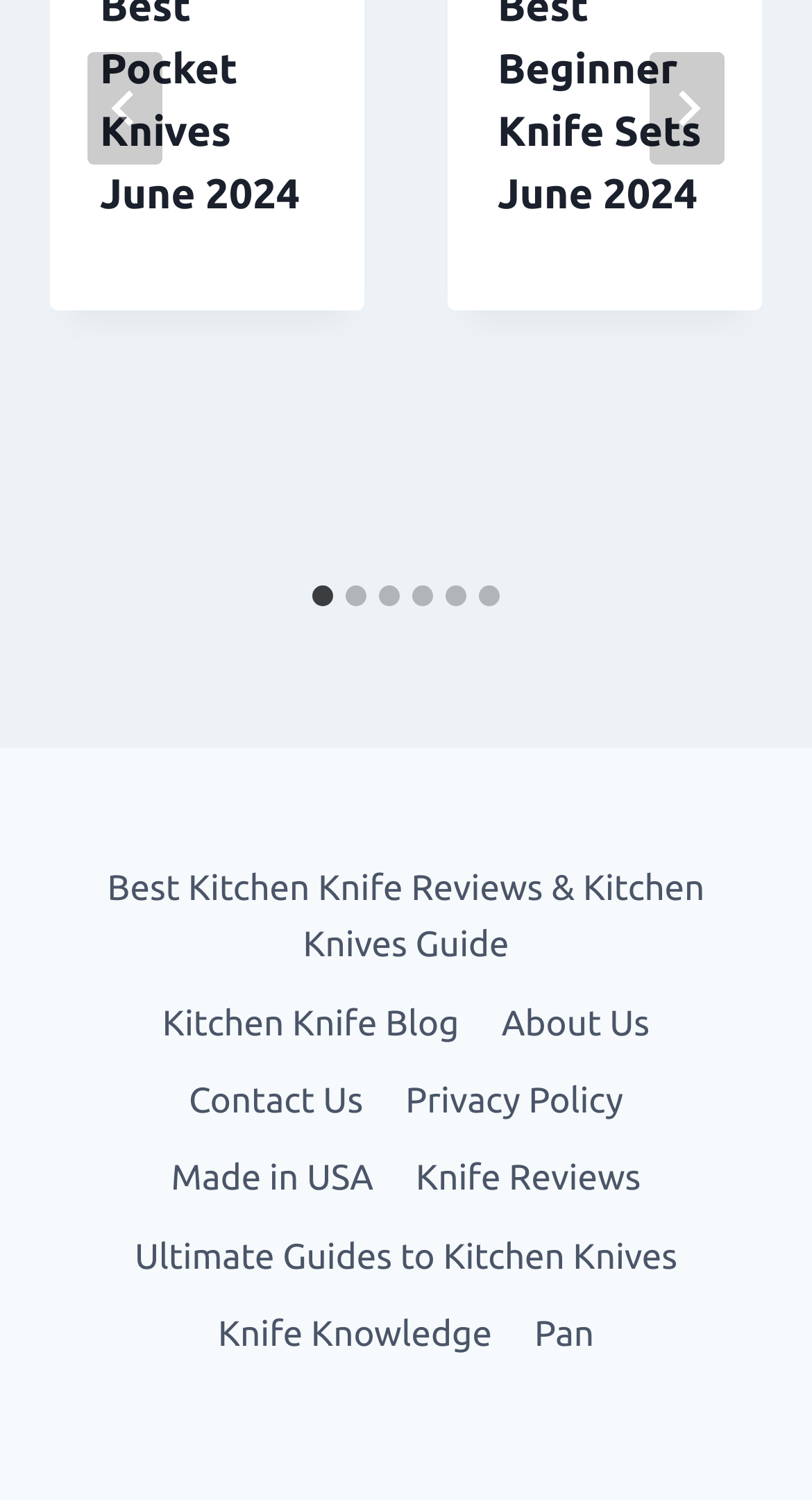Determine the bounding box coordinates for the area that needs to be clicked to fulfill this task: "Contact Us". The coordinates must be given as four float numbers between 0 and 1, i.e., [left, top, right, bottom].

None